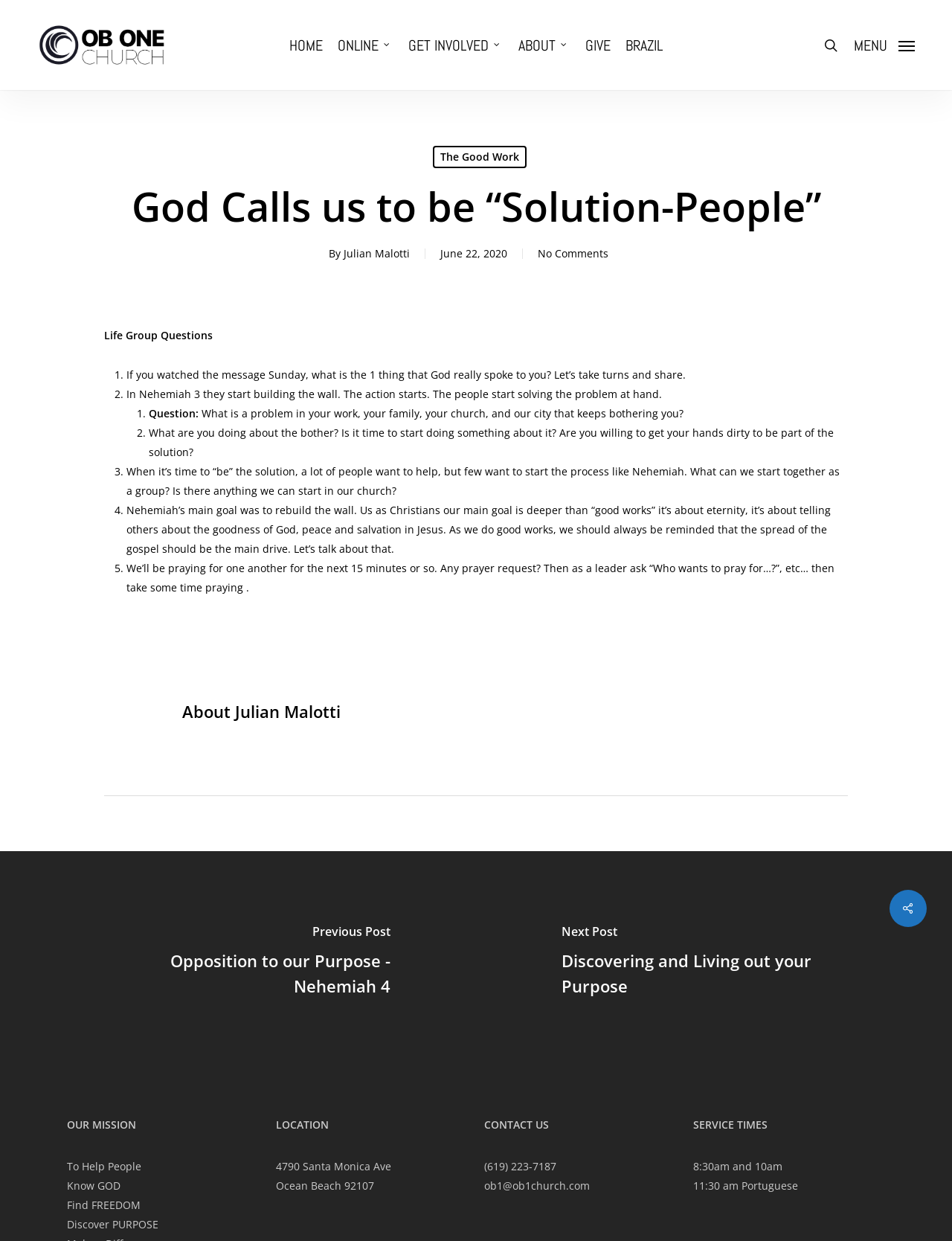Find the bounding box coordinates of the clickable area that will achieve the following instruction: "Contact the church via email".

[0.509, 0.95, 0.62, 0.961]